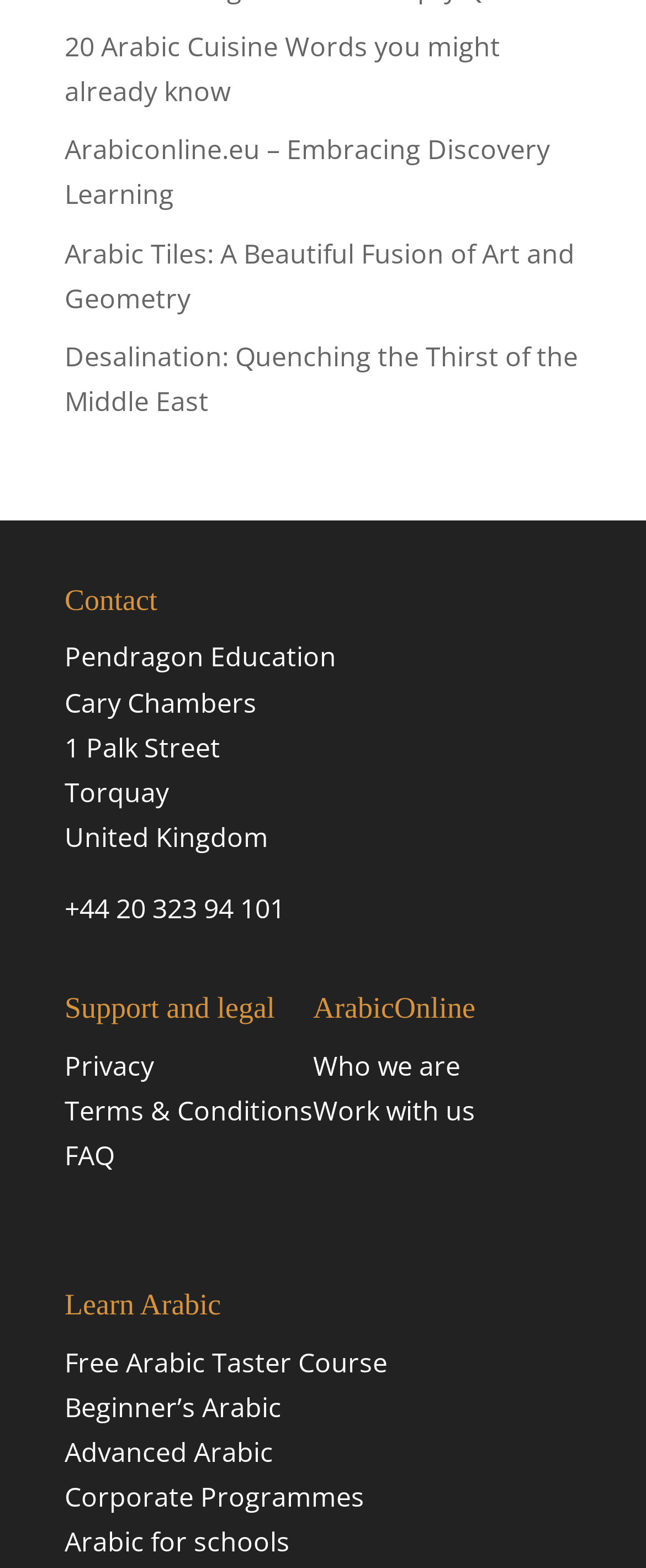Please identify the bounding box coordinates of the element I need to click to follow this instruction: "Learn about 'Who we are'".

[0.485, 0.668, 0.713, 0.691]